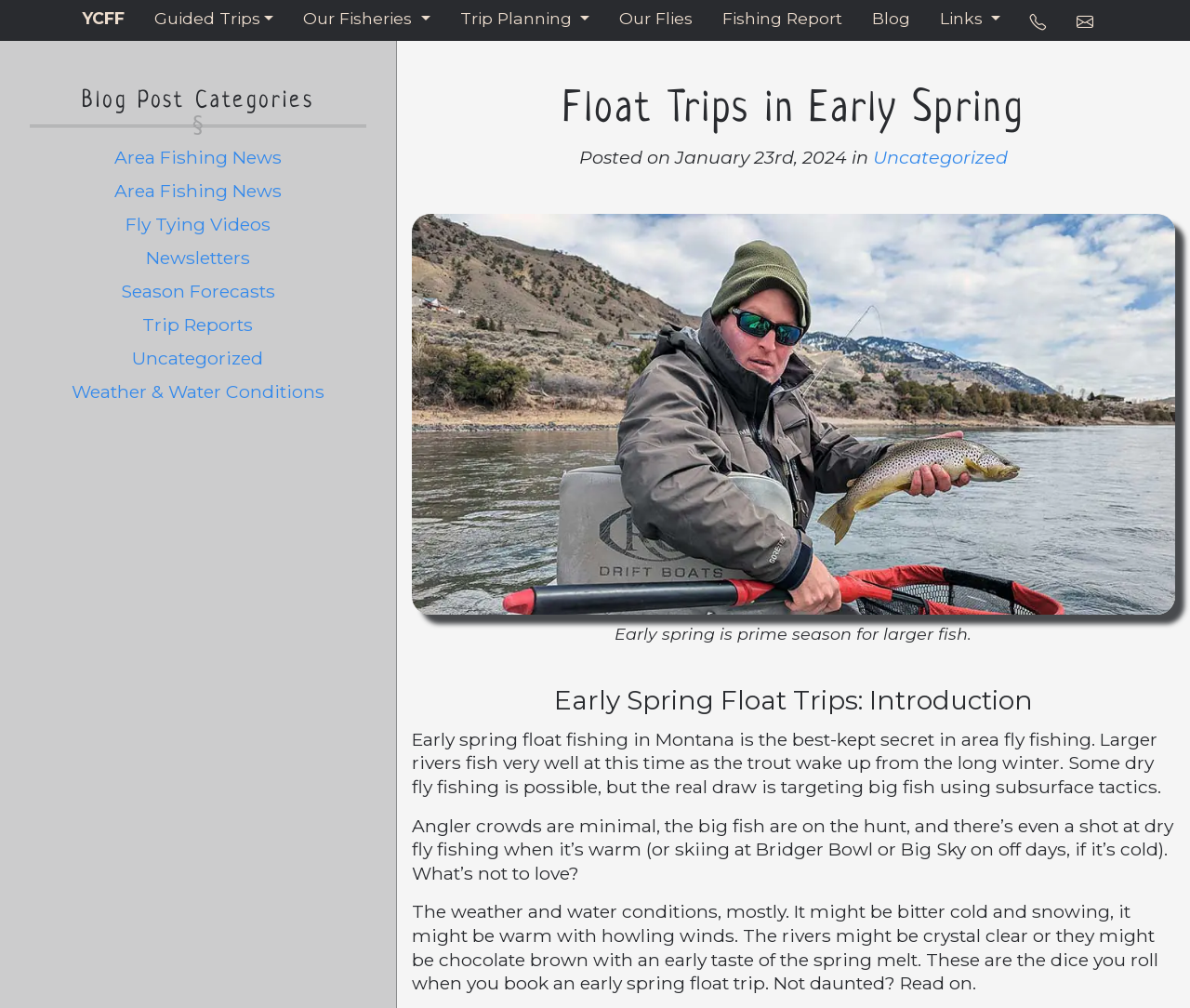What is the topic of the blog post?
From the details in the image, answer the question comprehensively.

I determined the answer by looking at the heading 'Float Trips in Early Spring' which is a subheading on the webpage, indicating that the blog post is about float trips in early spring.